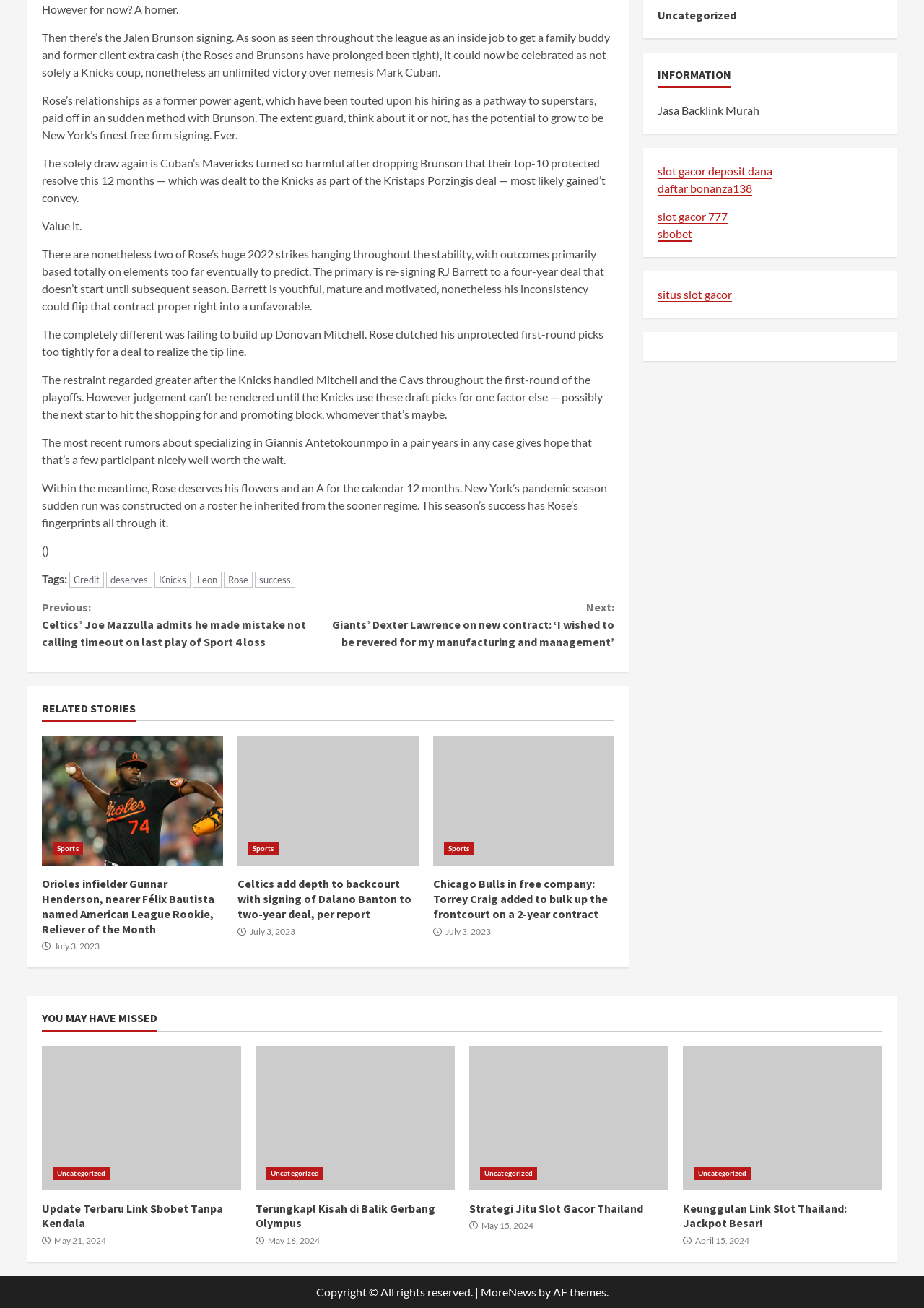Identify the bounding box coordinates for the element that needs to be clicked to fulfill this instruction: "Check the related story about Orioles infielder Gunnar Henderson". Provide the coordinates in the format of four float numbers between 0 and 1: [left, top, right, bottom].

[0.045, 0.562, 0.241, 0.662]